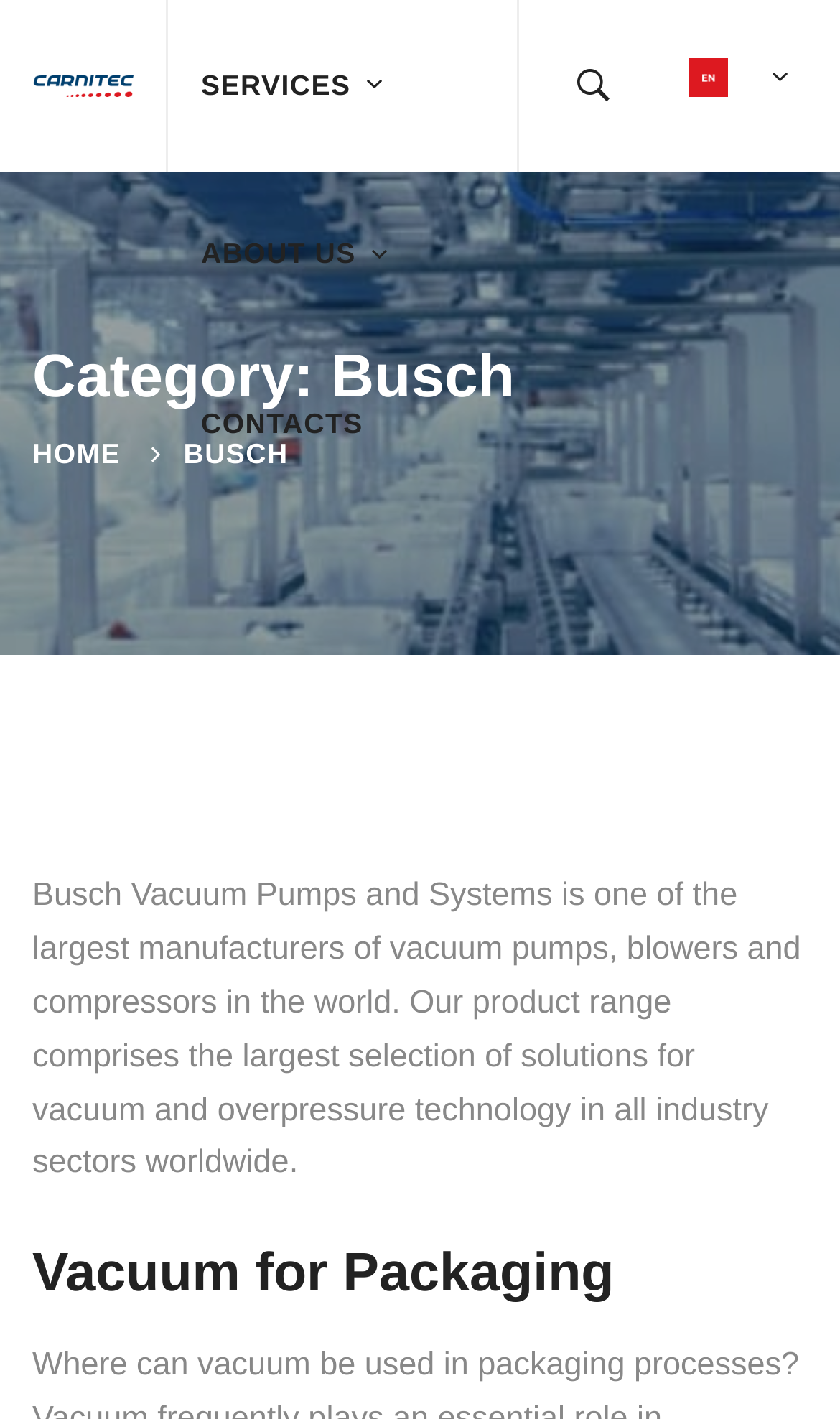What is the company's product range?
Based on the visual content, answer with a single word or a brief phrase.

Vacuum pumps, blowers and compressors